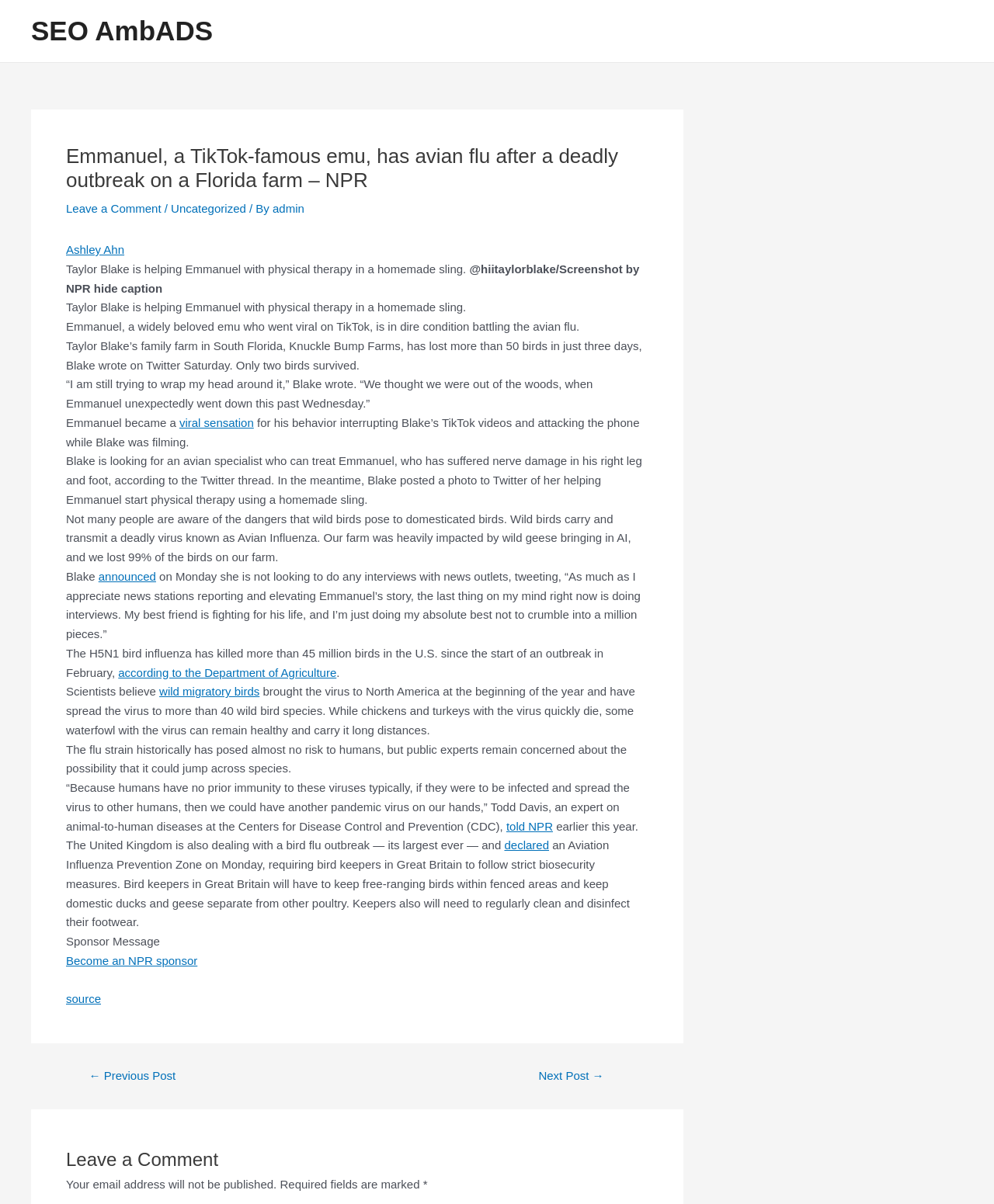How many birds have died in the US due to the H5N1 bird influenza?
Use the image to answer the question with a single word or phrase.

More than 45 million